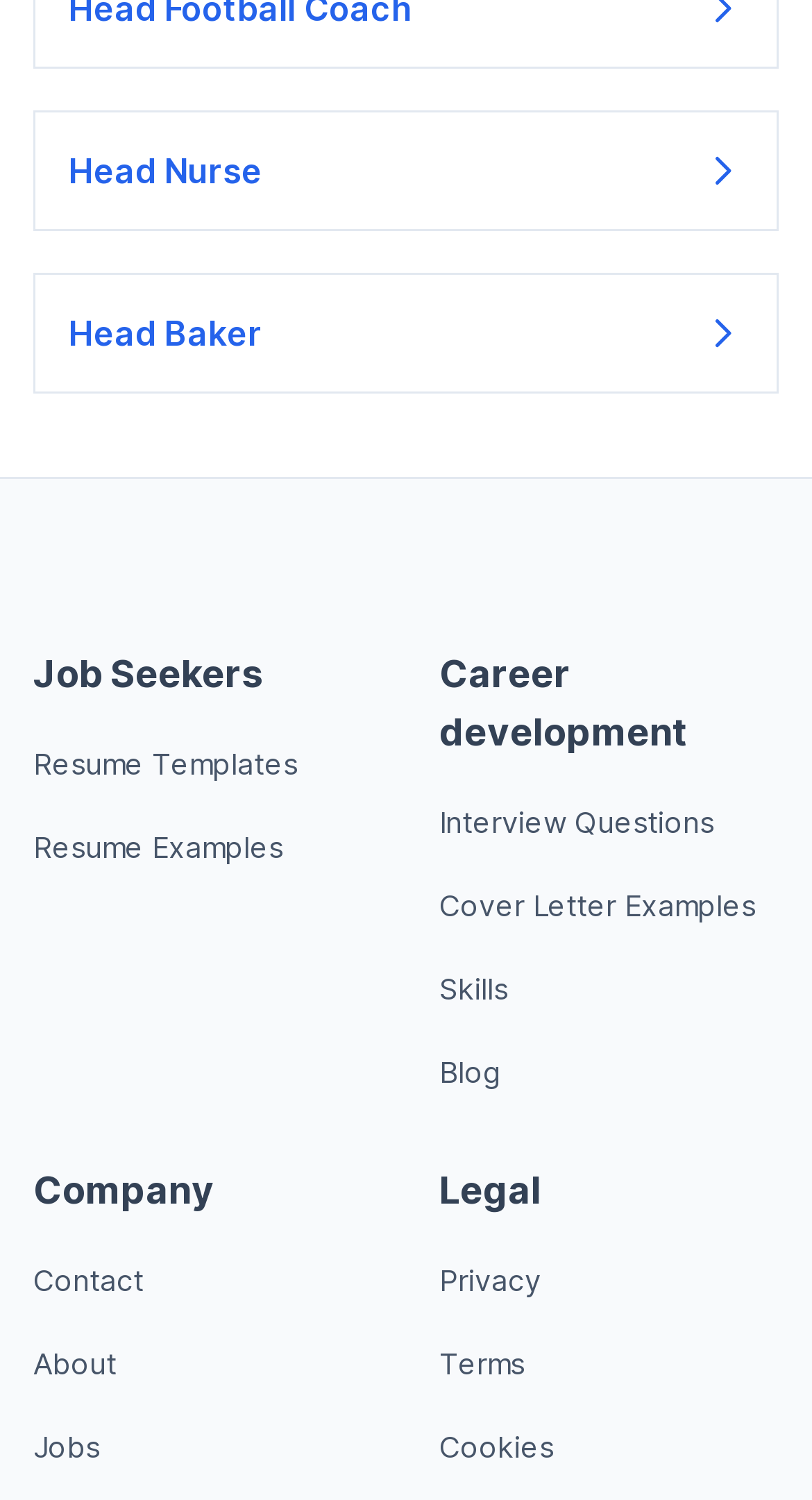How many links are under 'Career development'?
Using the image as a reference, answer the question with a short word or phrase.

5